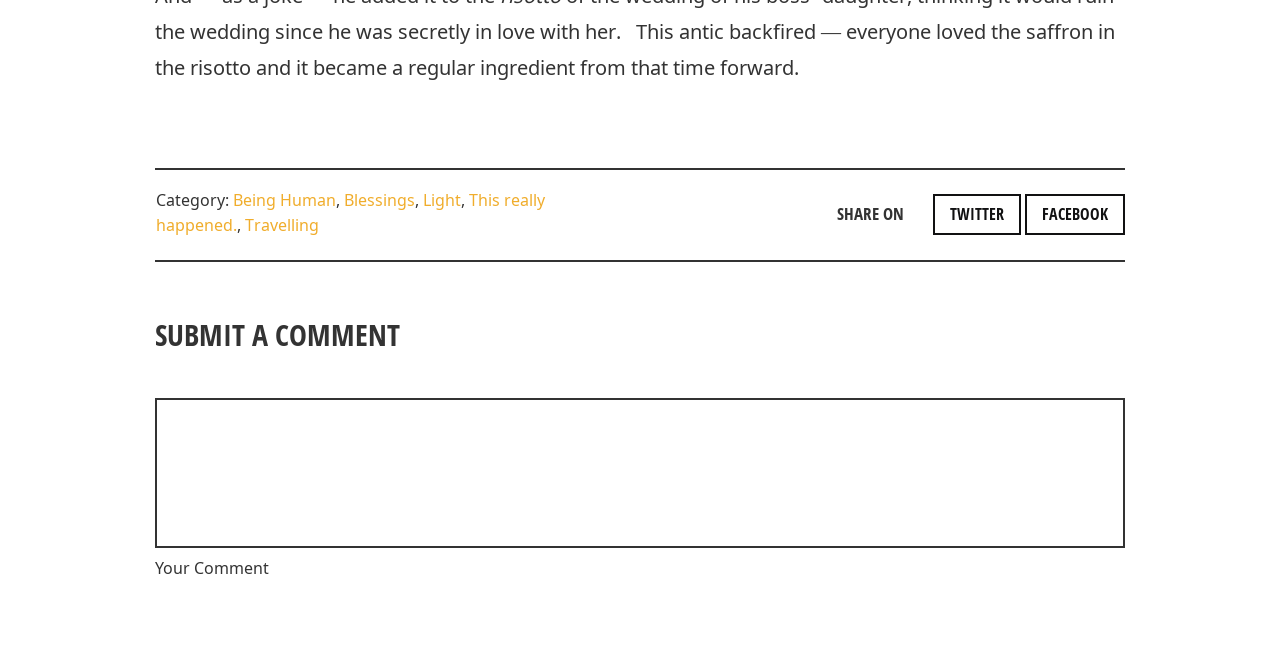Determine the bounding box coordinates of the clickable region to execute the instruction: "Enter your comment". The coordinates should be four float numbers between 0 and 1, denoted as [left, top, right, bottom].

[0.121, 0.604, 0.879, 0.832]